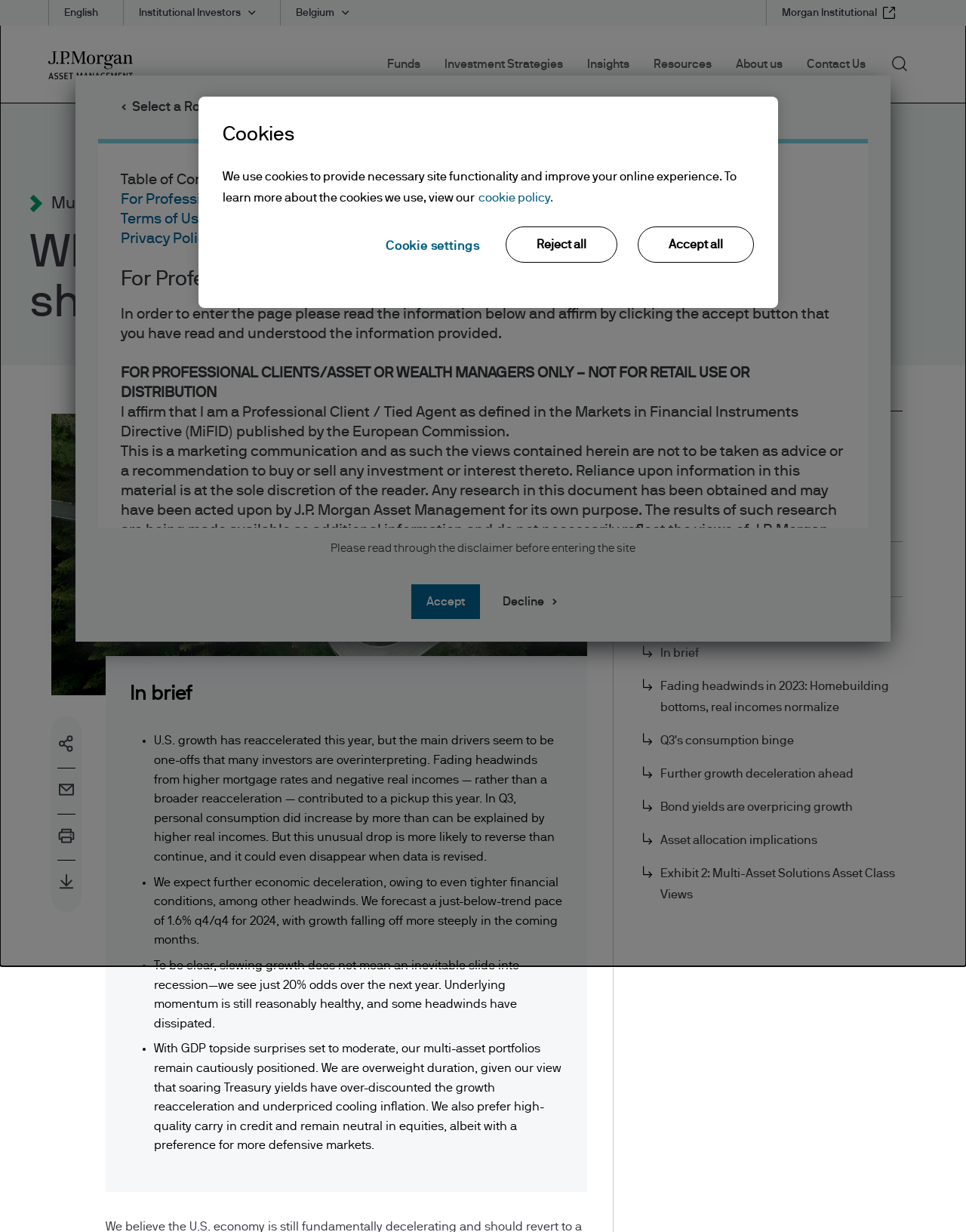Identify and generate the primary title of the webpage.

Why U.S. growth picked up — and should still slow into 2024